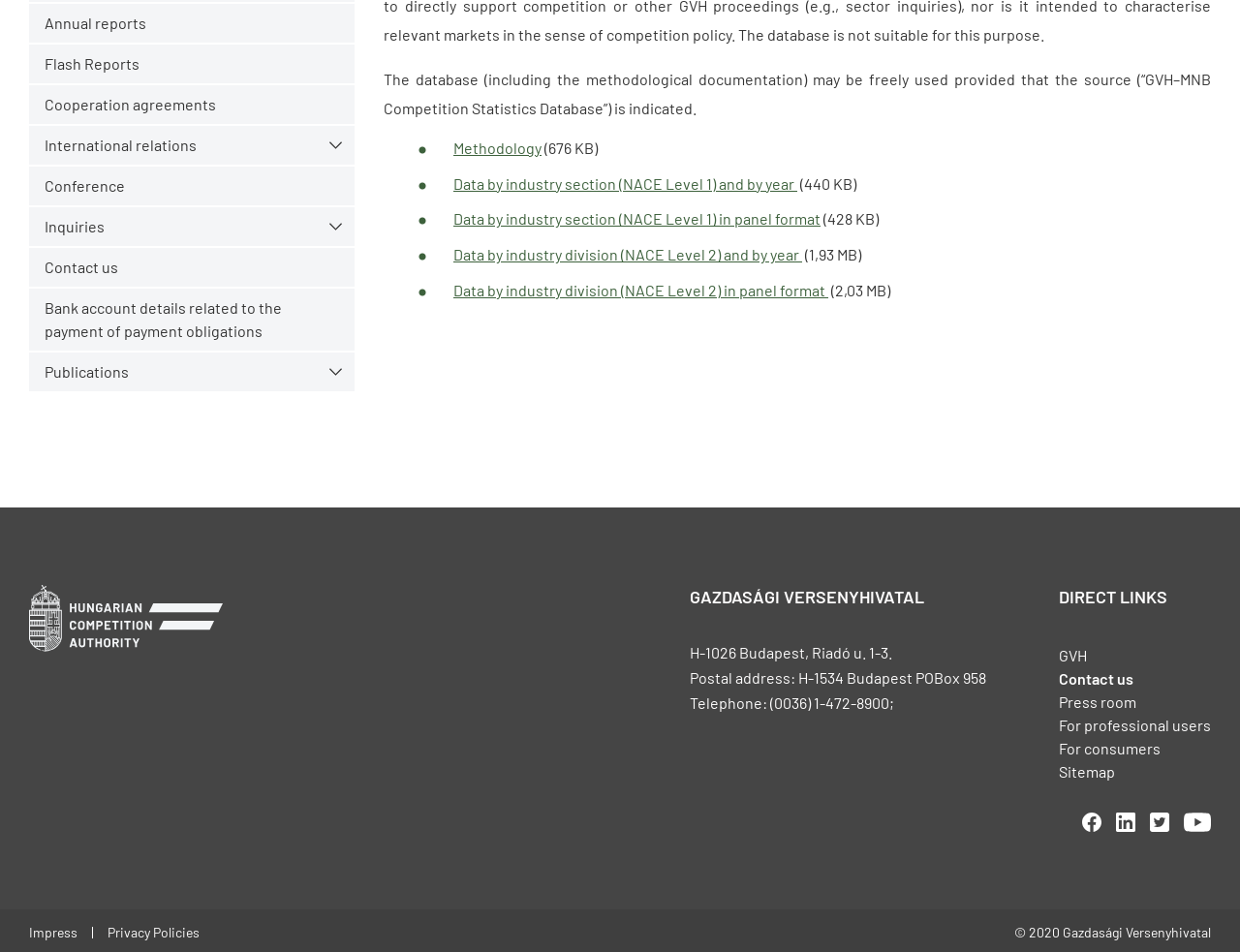Determine the bounding box coordinates for the HTML element mentioned in the following description: "Sitemap". The coordinates should be a list of four floats ranging from 0 to 1, represented as [left, top, right, bottom].

[0.854, 0.8, 0.899, 0.82]